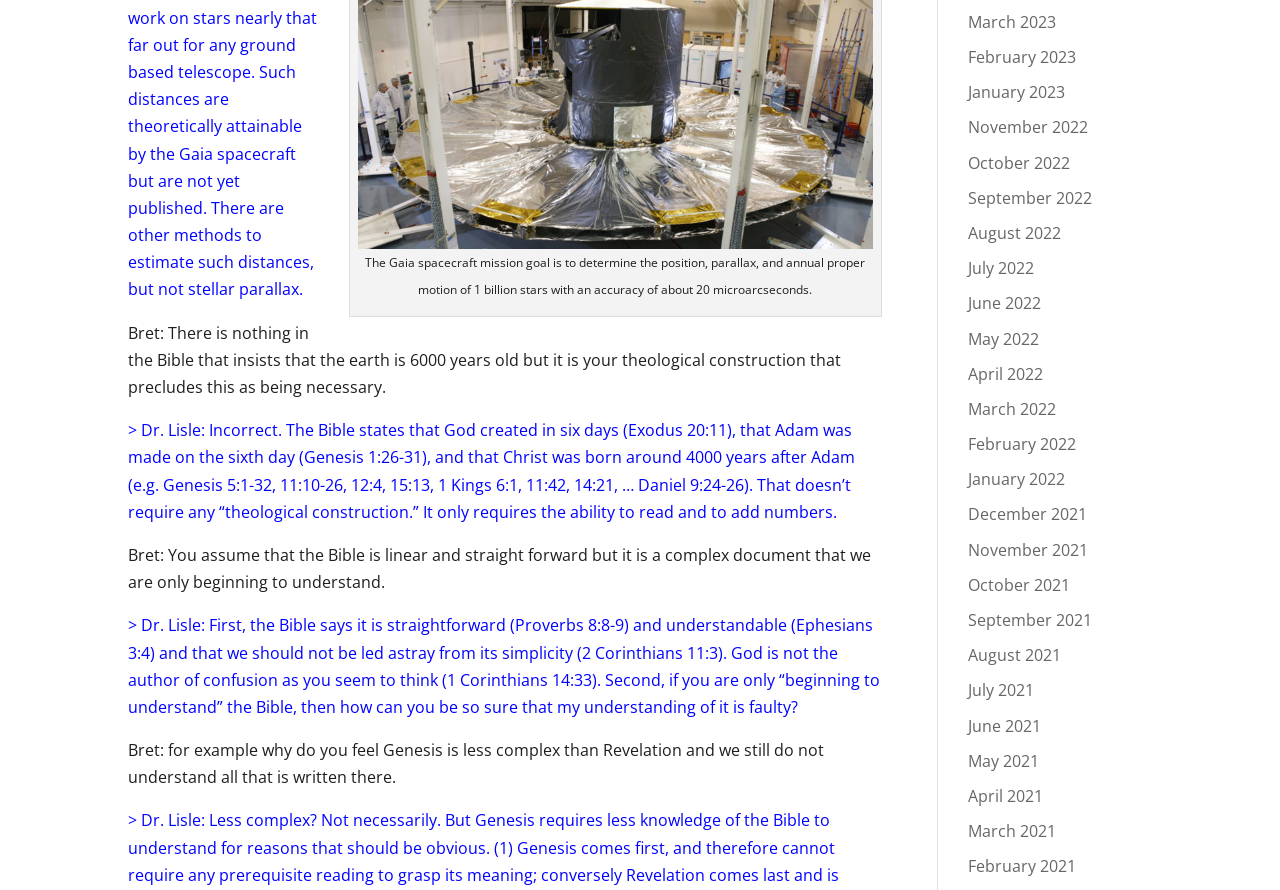Return the bounding box coordinates of the UI element that corresponds to this description: "Go top". The coordinates must be given as four float numbers in the range of 0 and 1, [left, top, right, bottom].

None